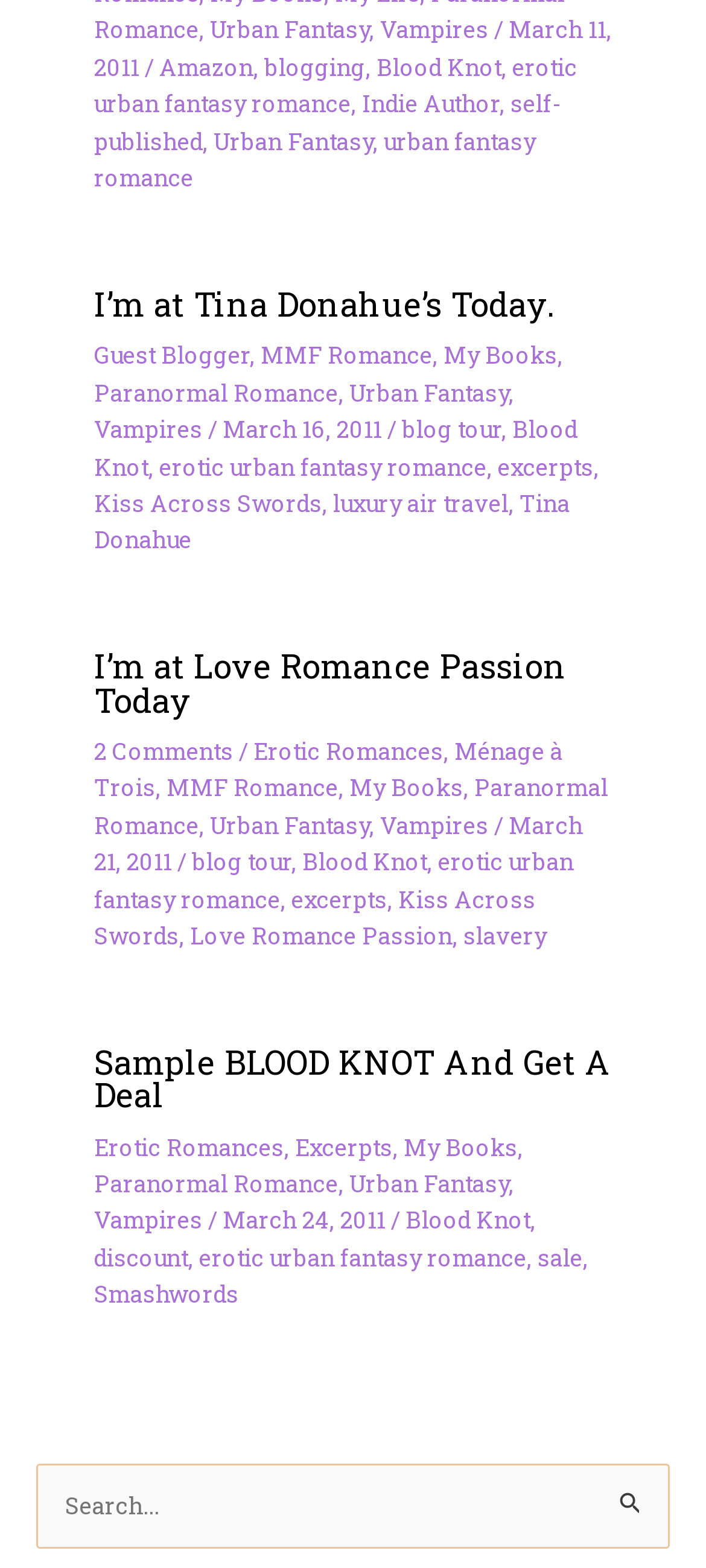Pinpoint the bounding box coordinates of the area that must be clicked to complete this instruction: "Check out Kiss Across Swords".

[0.133, 0.312, 0.456, 0.33]